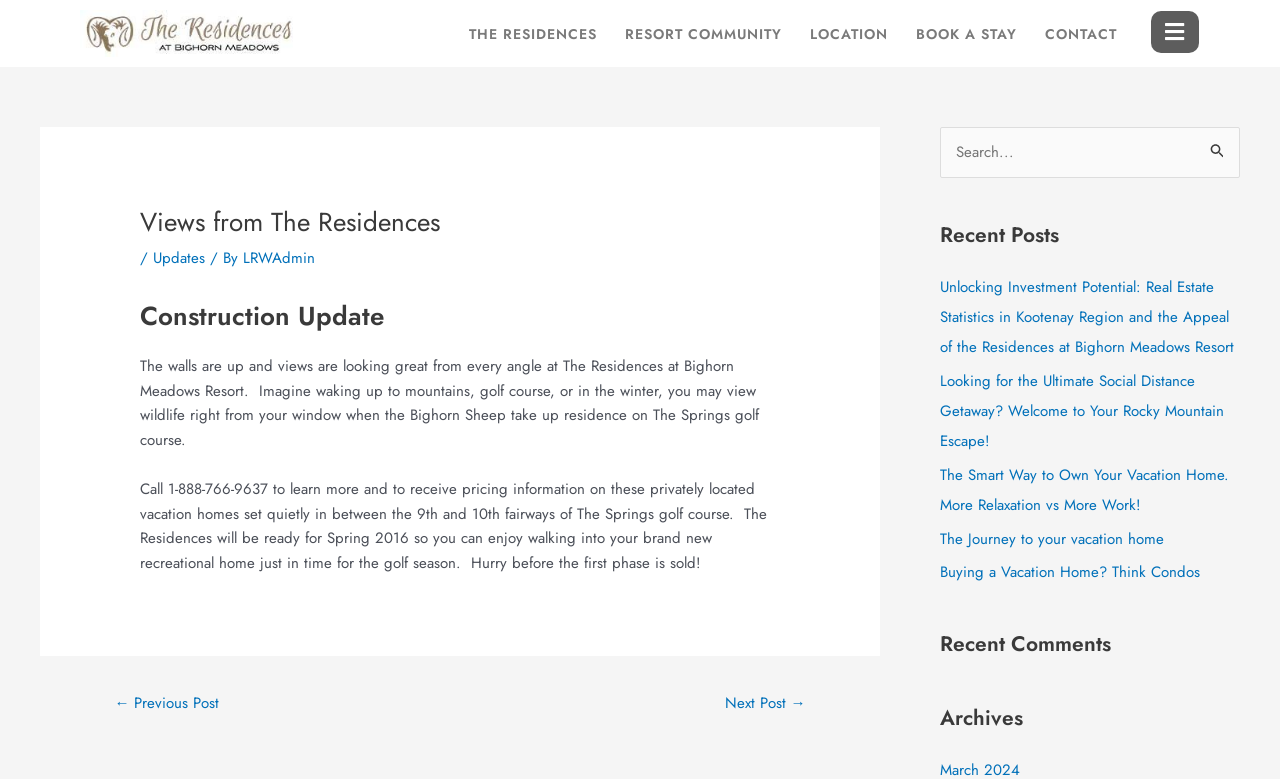What is the expected completion time of The Residences?
Give a one-word or short phrase answer based on the image.

Spring 2016